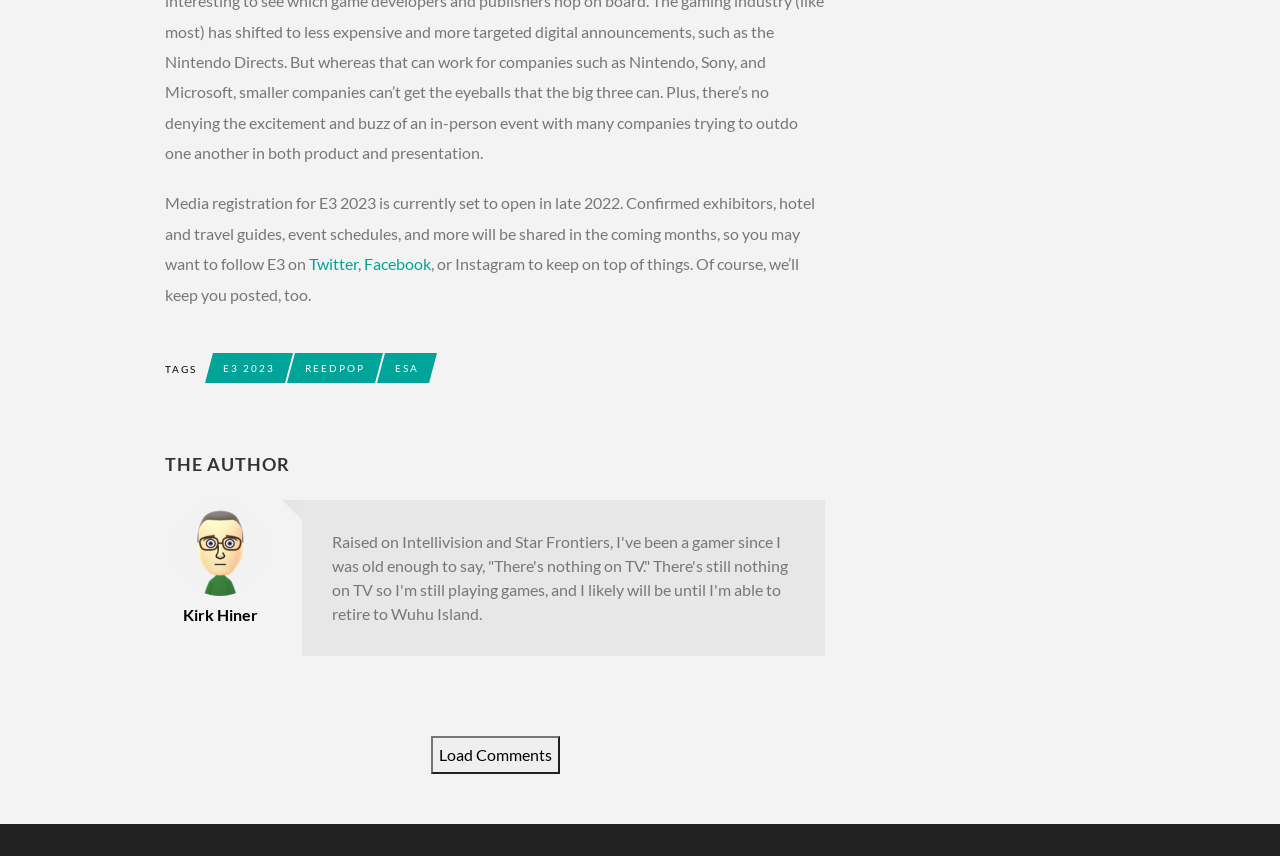Given the webpage screenshot, identify the bounding box of the UI element that matches this description: "parent_node: Kirk Hiner".

[0.135, 0.626, 0.21, 0.648]